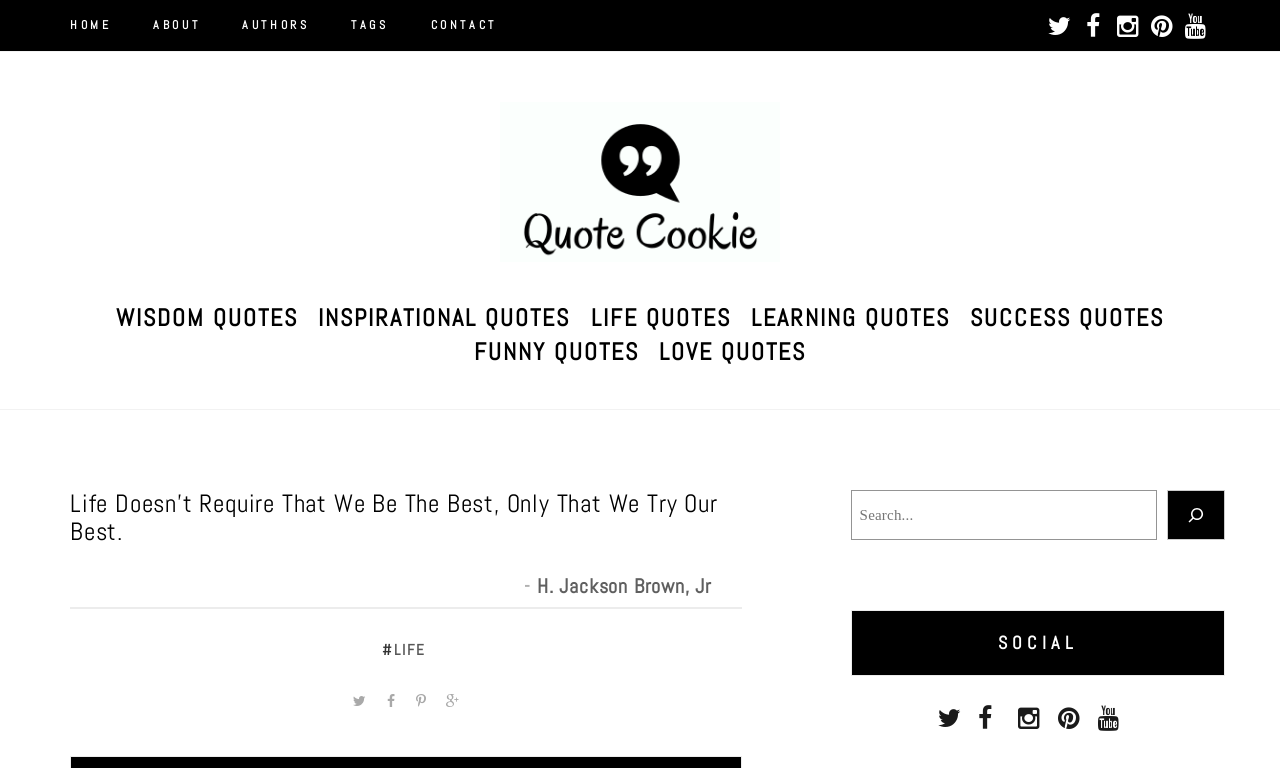What categories of quotes are available on this website?
Based on the screenshot, give a detailed explanation to answer the question.

The website provides various categories of quotes, including WISDOM QUOTES, INSPIRATIONAL QUOTES, LIFE QUOTES, LEARNING QUOTES, SUCCESS QUOTES, FUNNY QUOTES, and LOVE QUOTES, as shown by the links on the webpage.